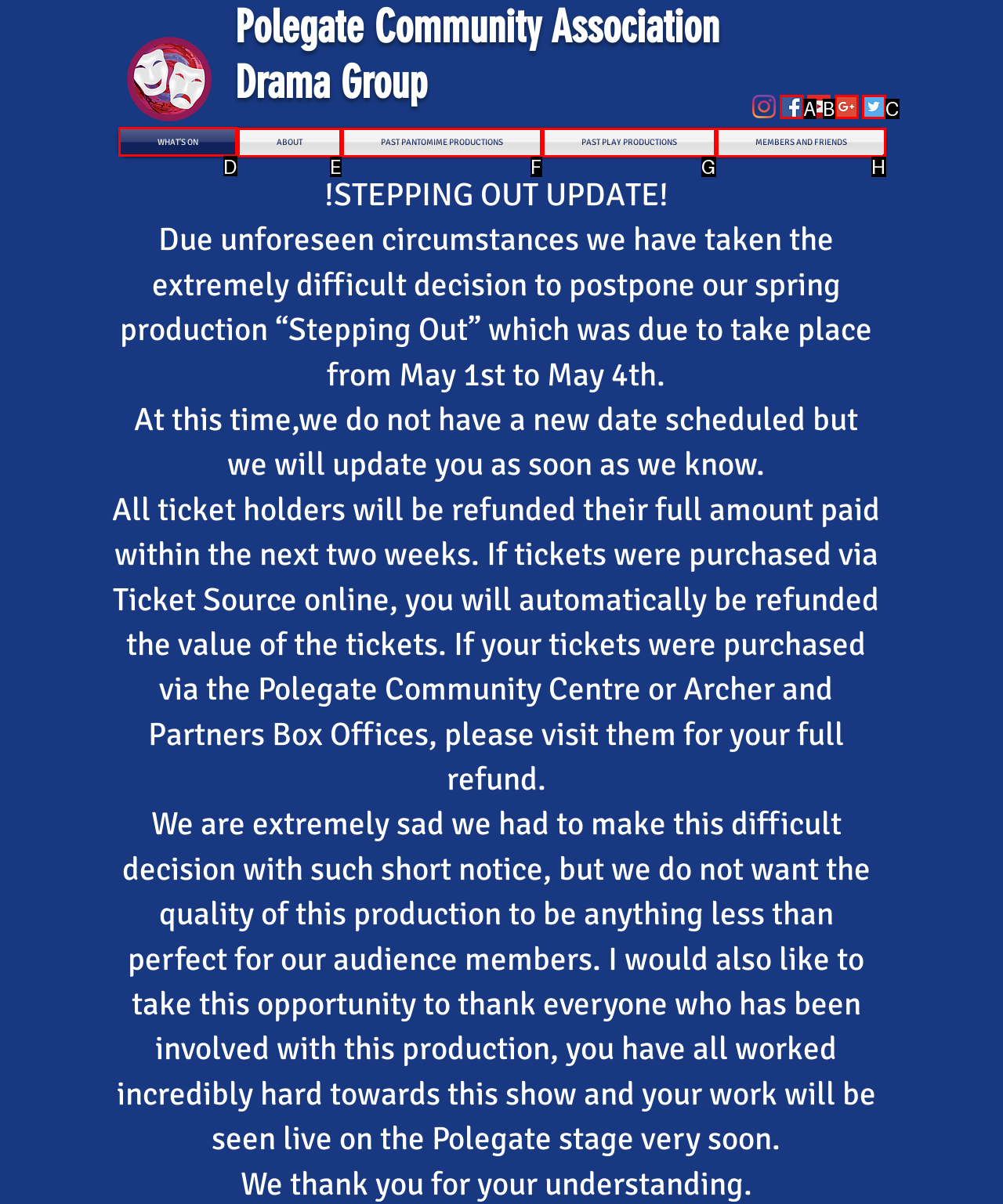Determine which letter corresponds to the UI element to click for this task: Leave a comment
Respond with the letter from the available options.

None